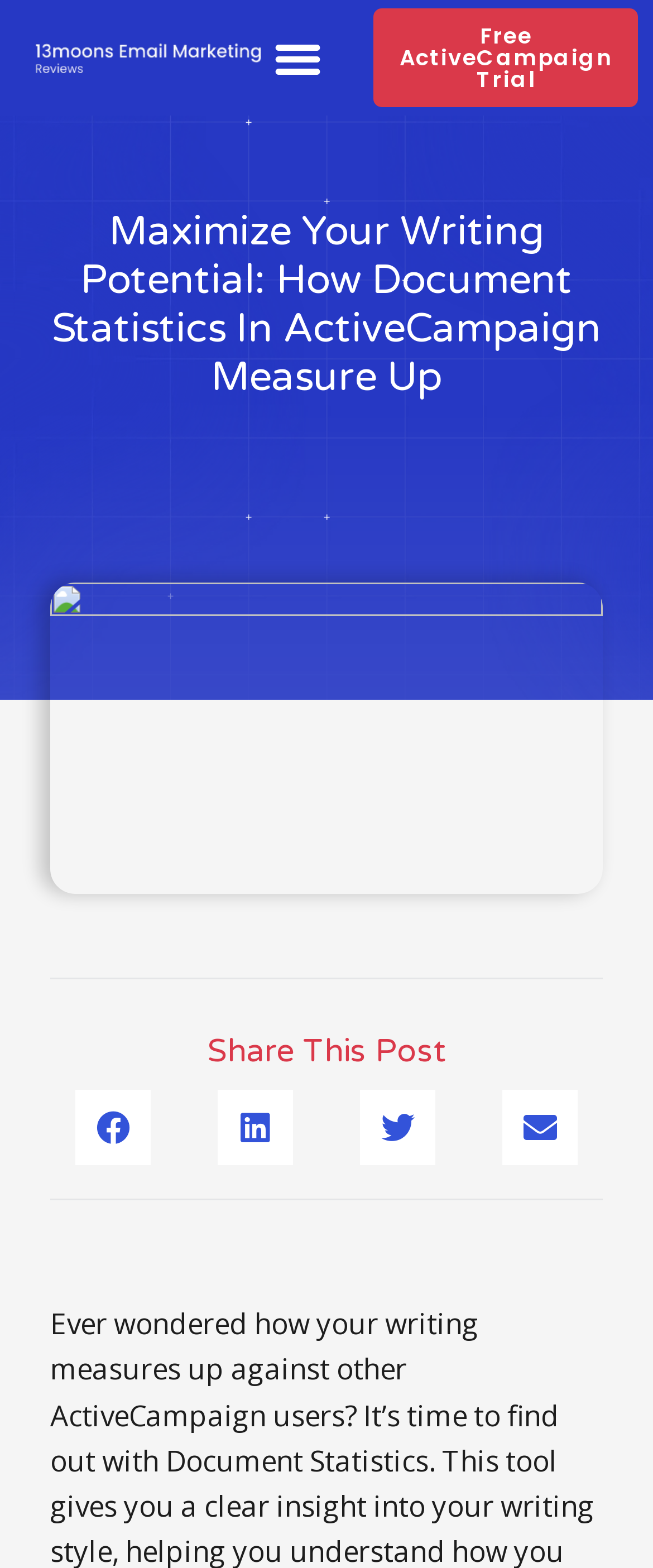Find the headline of the webpage and generate its text content.

Maximize Your Writing Potential: How Document Statistics In ActiveCampaign Measure Up